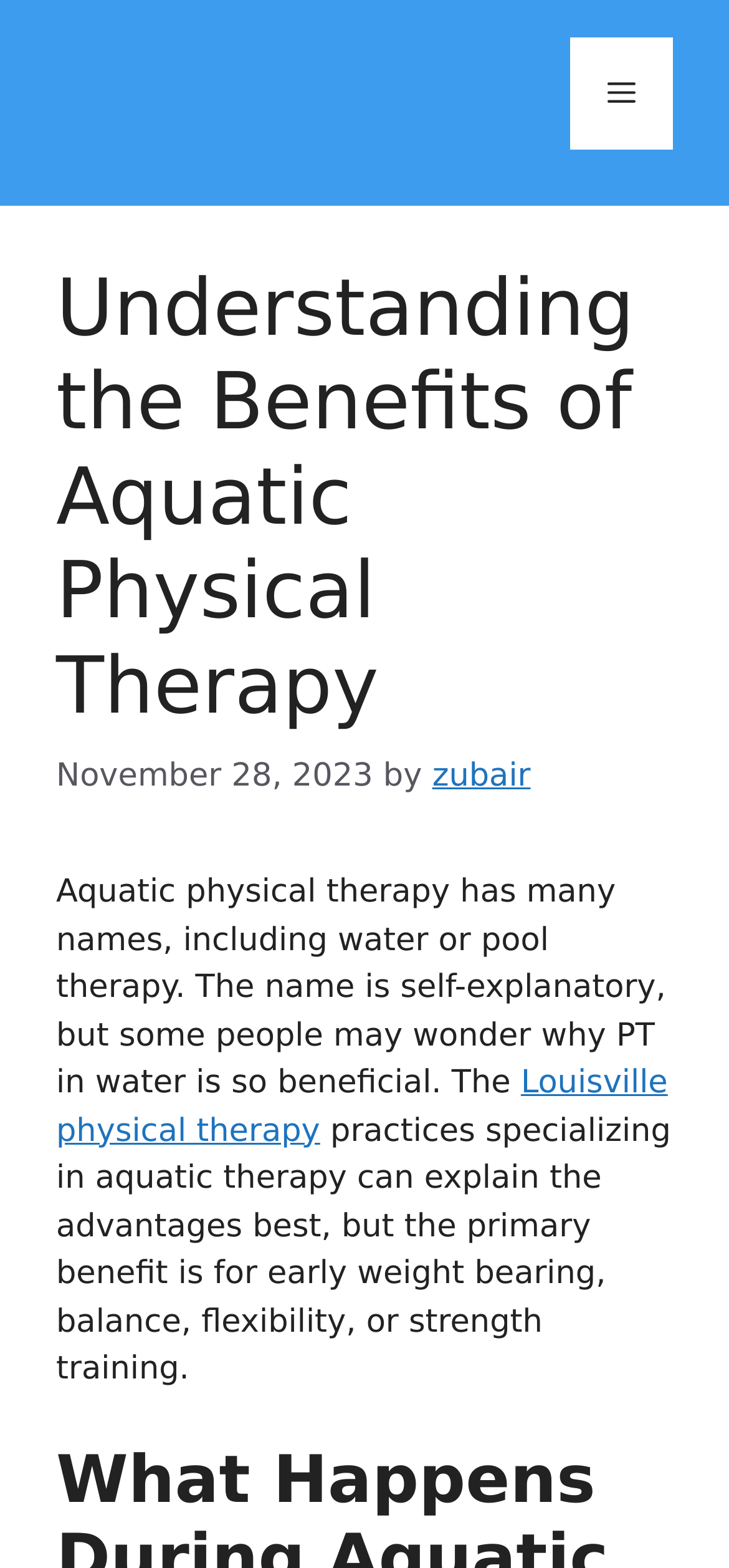Please find the bounding box coordinates in the format (top-left x, top-left y, bottom-right x, bottom-right y) for the given element description. Ensure the coordinates are floating point numbers between 0 and 1. Description: zubair

[0.593, 0.484, 0.728, 0.507]